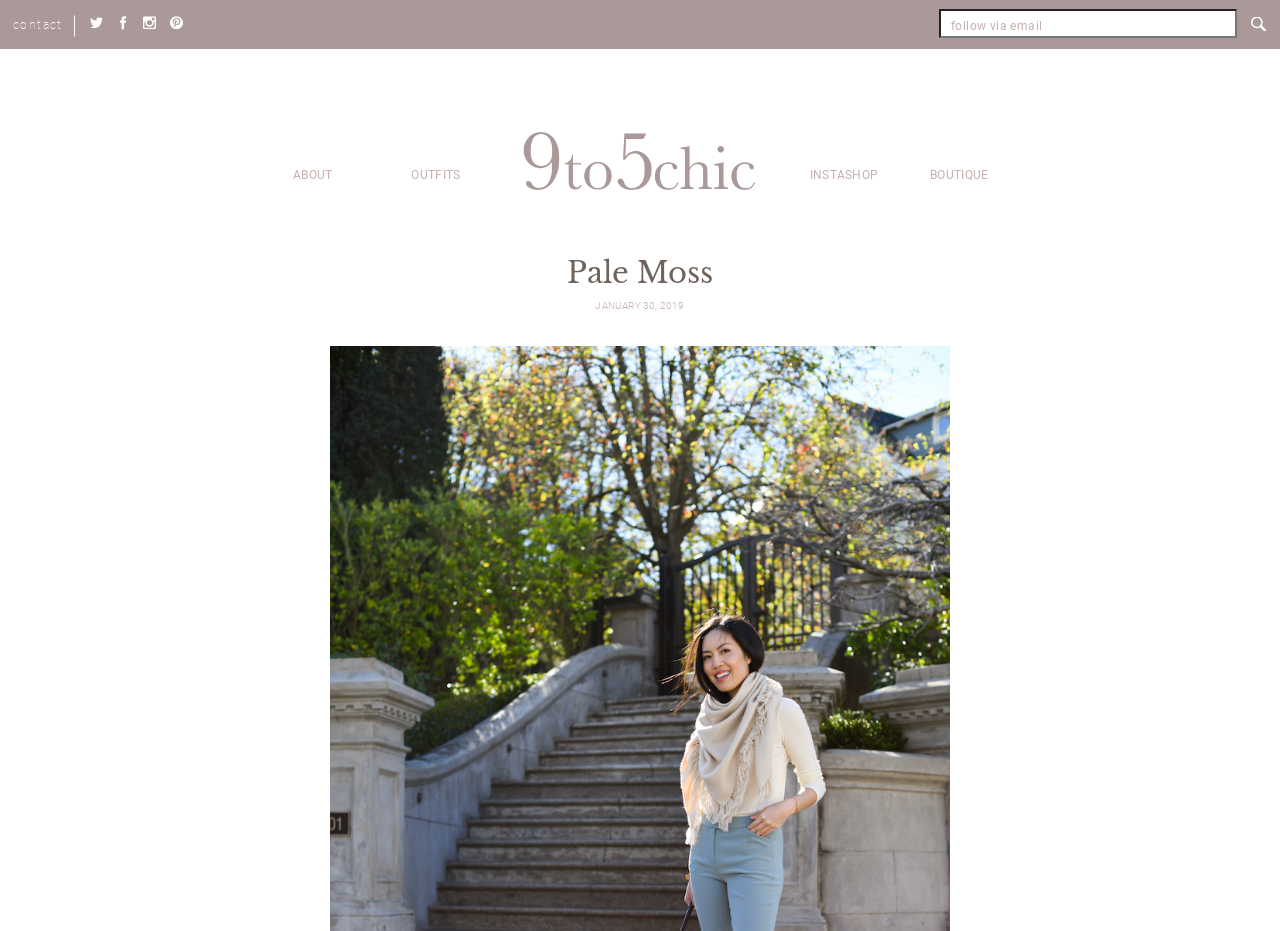Describe the webpage in detail, including text, images, and layout.

The webpage is titled "Pale Moss – 9to5chic" and appears to be a blog or personal website. At the top left corner, there are four social media links, each accompanied by an icon, for Twitter, Facebook, Instagram, and Pinterest. Below these links, there is a navigation menu with five options: "OUTFITS", "ABOUT", "9to5chic", "INSTASHOP", and "BOUTIQUE".

The main content area is dominated by a large header section that spans almost the entire width of the page. Within this section, there are two headings: "Pale Moss" and "JANUARY 30, 2019". The "Pale Moss" heading is likely the title of the blog post or article.

On the right side of the page, near the top, there is a link to follow the website via email, accompanied by a required textbox. Additionally, there is a small link with no text in the top right corner of the page.

There are no images on the page aside from the social media icons and the logo for "9to5chic". Overall, the webpage has a simple and clean layout, with a focus on navigation and content.